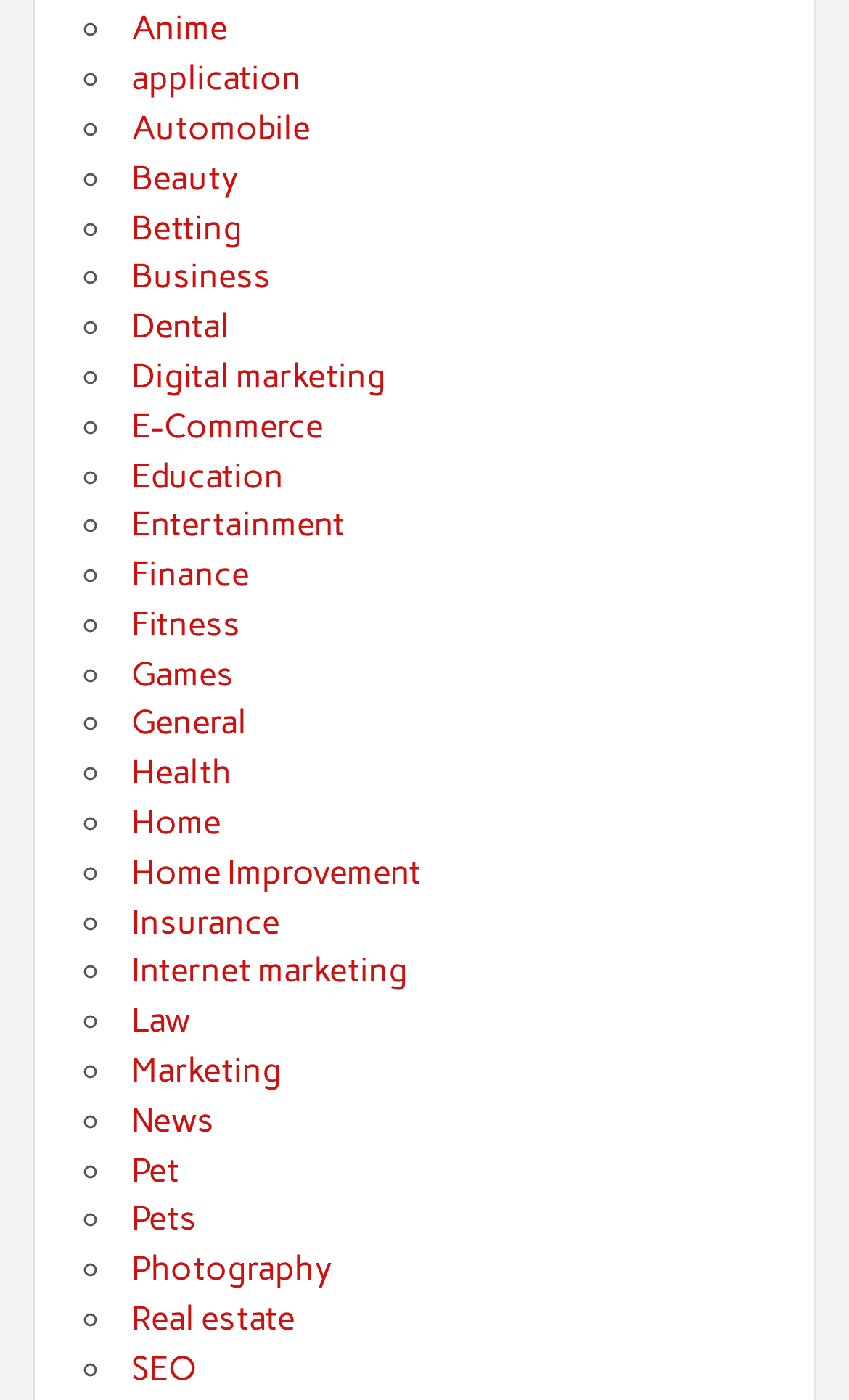Provide the bounding box coordinates of the HTML element this sentence describes: "Games". The bounding box coordinates consist of four float numbers between 0 and 1, i.e., [left, top, right, bottom].

[0.154, 0.467, 0.275, 0.495]